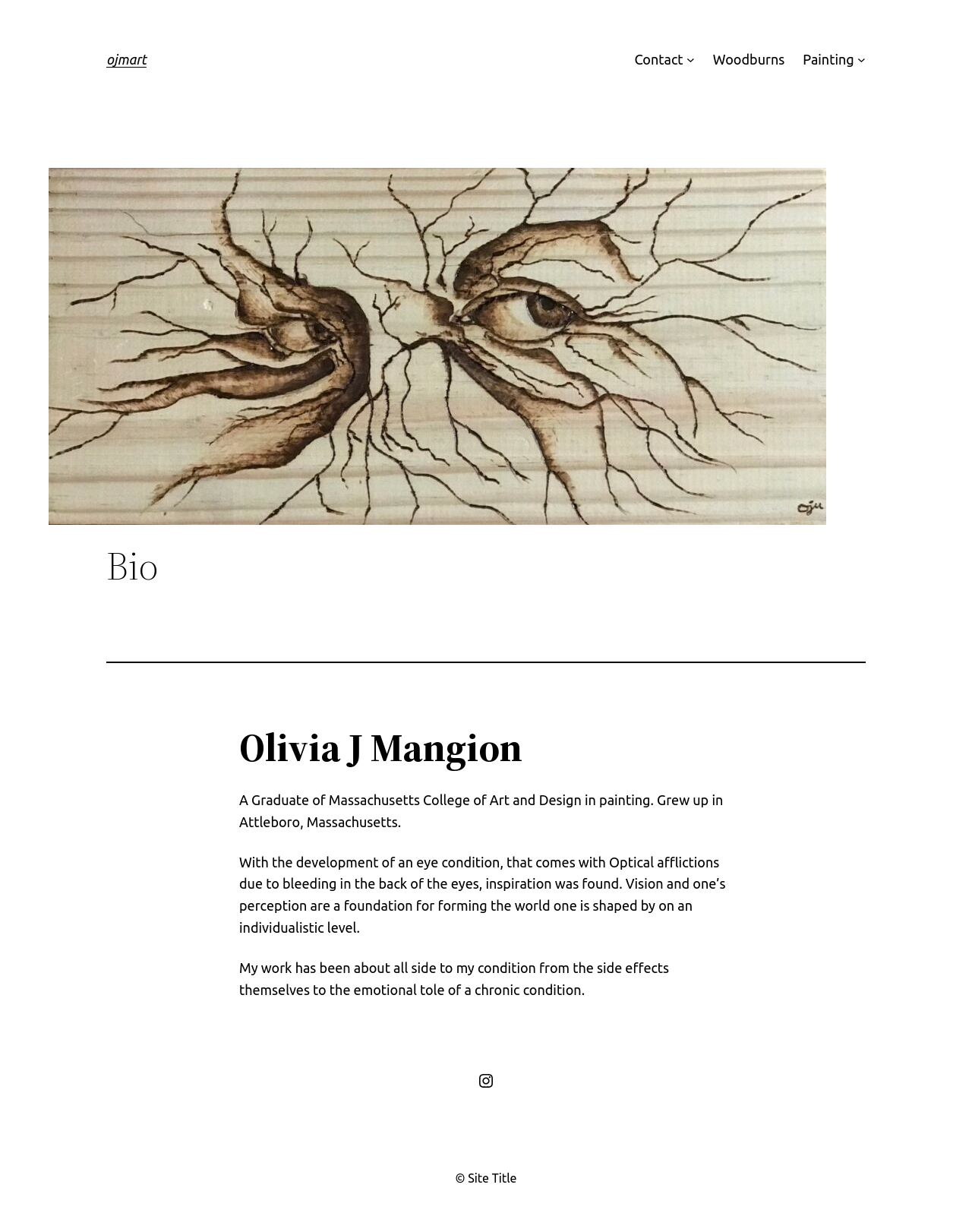What is the theme of the artist's work?
Using the image, provide a concise answer in one word or a short phrase.

Eye condition